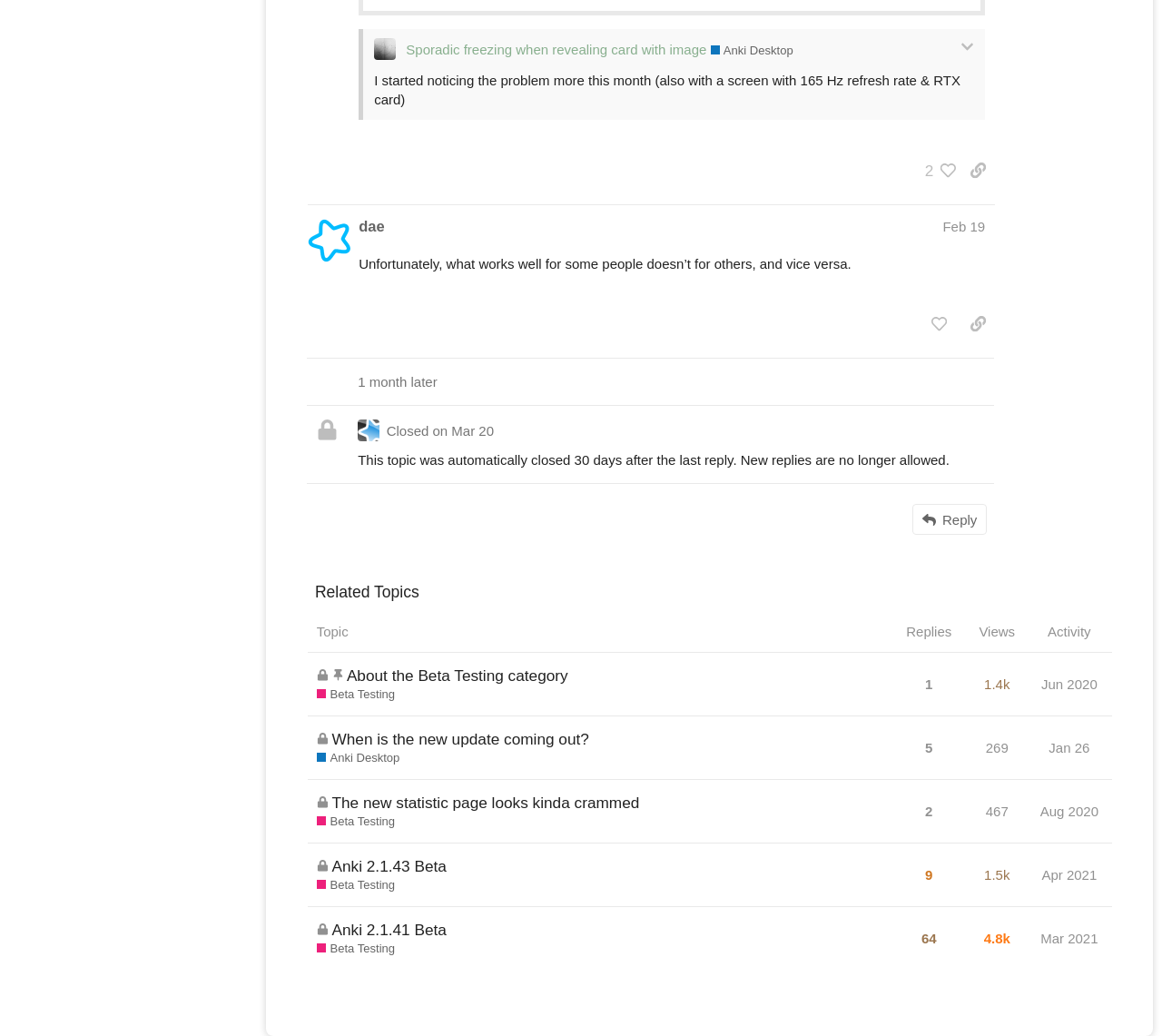Provide the bounding box coordinates of the HTML element described by the text: "title="like this post"".

[0.794, 0.298, 0.823, 0.328]